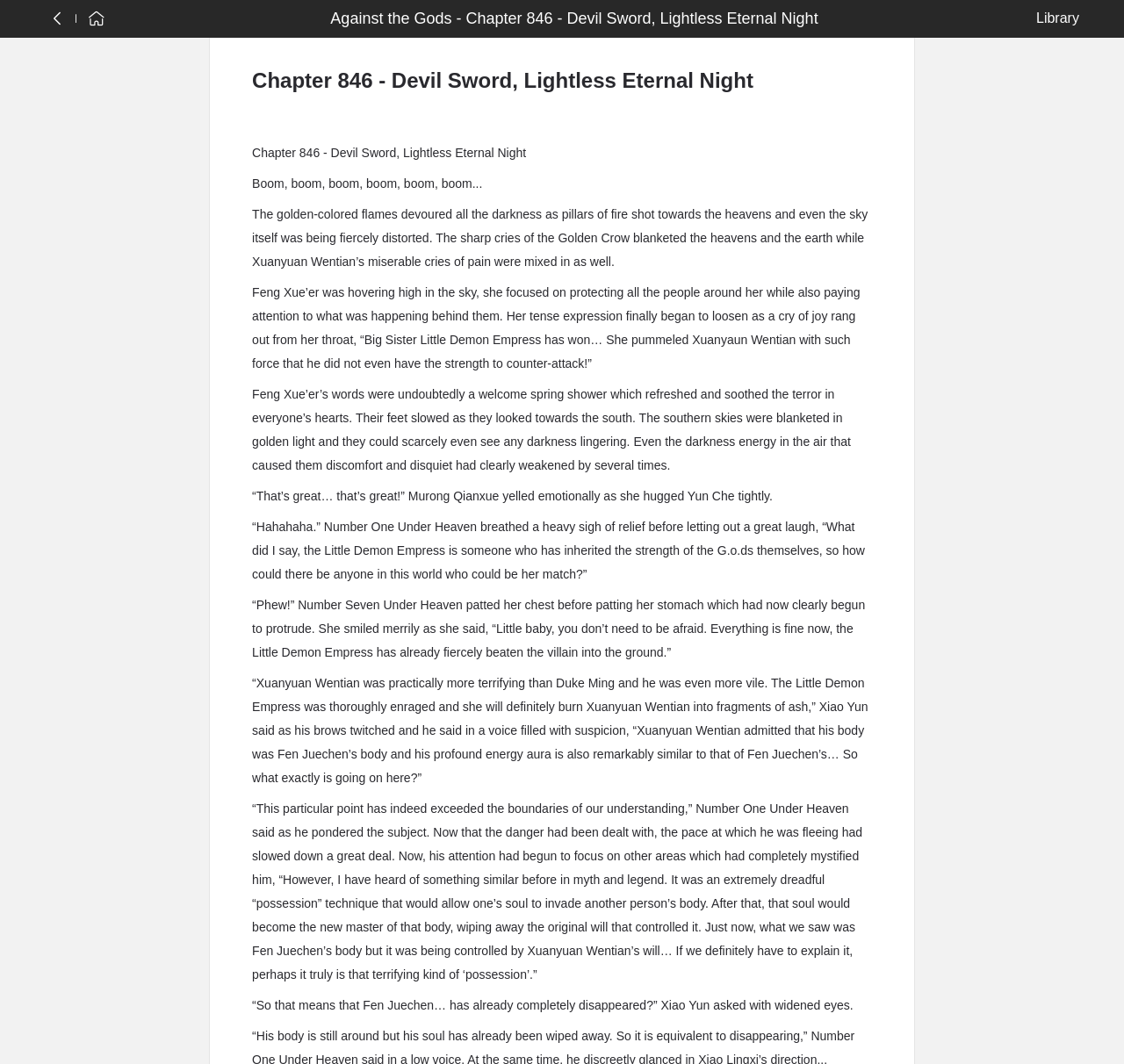Who is the character that pummeled Xuanyuan Wentian?
Utilize the information in the image to give a detailed answer to the question.

I found the answer by reading the StaticText 'Feng Xue’er was hovering high in the sky, she focused on protecting all the people around her while also paying attention to what was happening behind them. Her tense expression finally began to loosen as a cry of joy rang out from her throat, “Big Sister Little Demon Empress has won… She pummeled Xuanyaun Wentian with such force that he did not even have the strength to counter-attack!”' which mentions that Big Sister Little Demon Empress pummeled Xuanyuan Wentian.